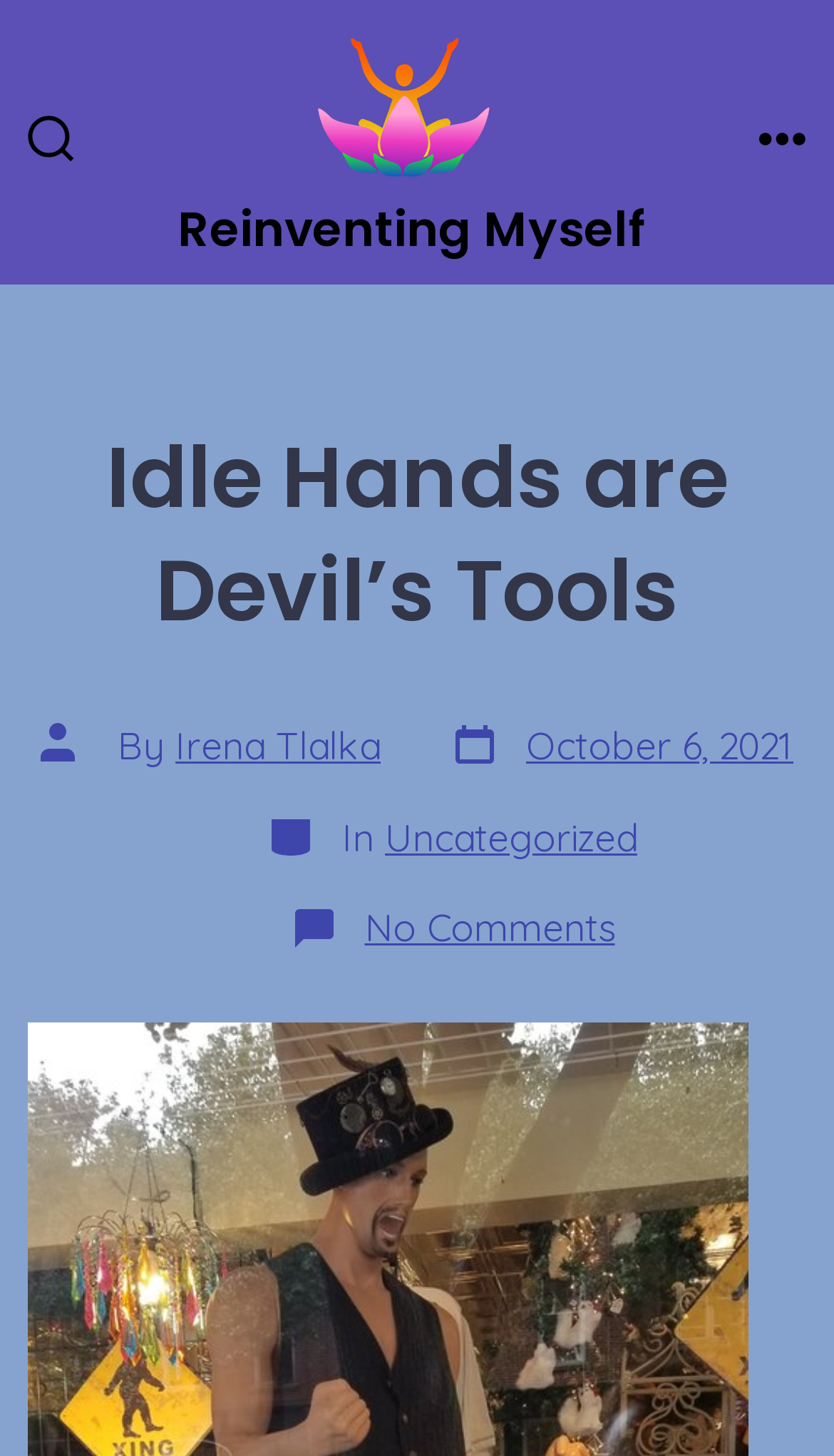Respond to the question below with a single word or phrase:
What is the date of the post?

October 6, 2021